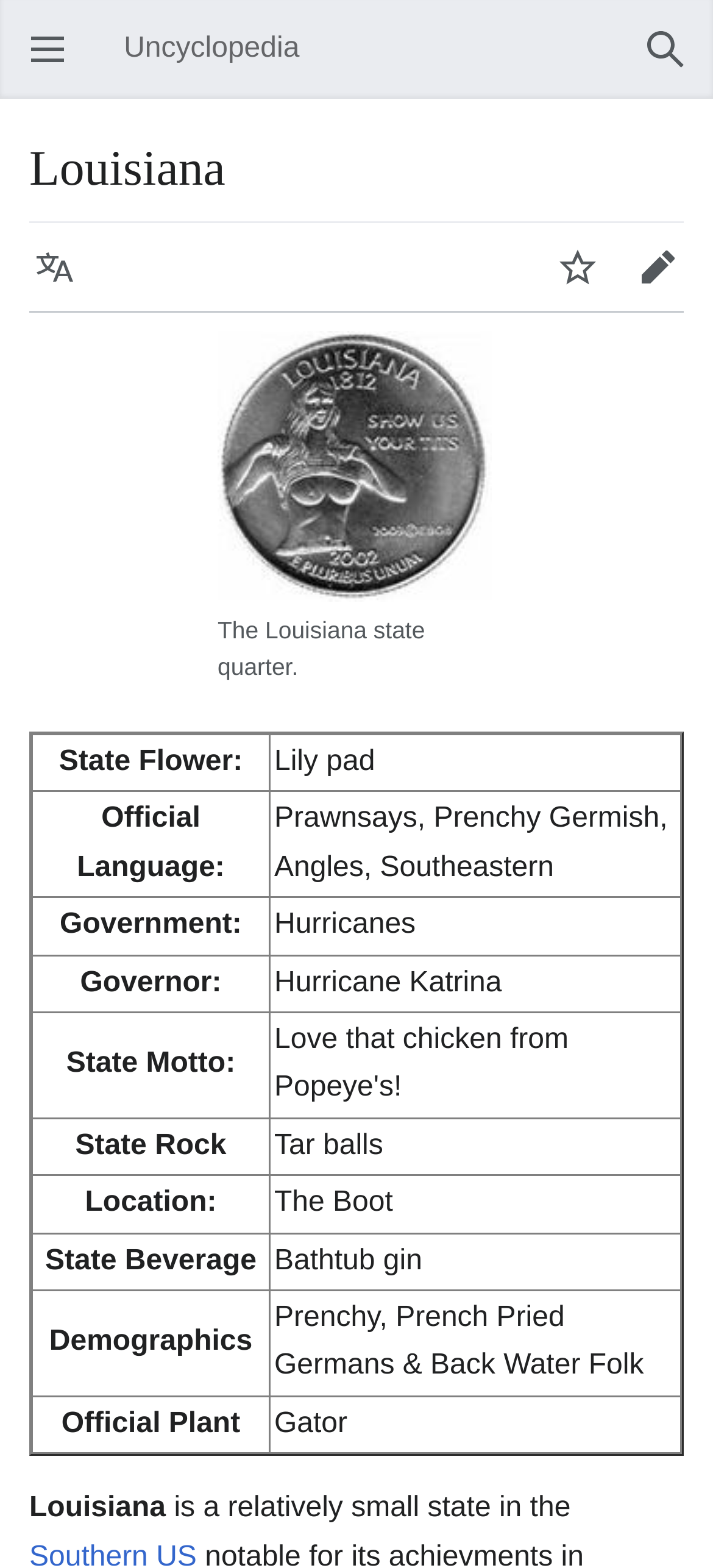For the following element description, predict the bounding box coordinates in the format (top-left x, top-left y, bottom-right x, bottom-right y). All values should be floating point numbers between 0 and 1. Description: Privacy Policy

None